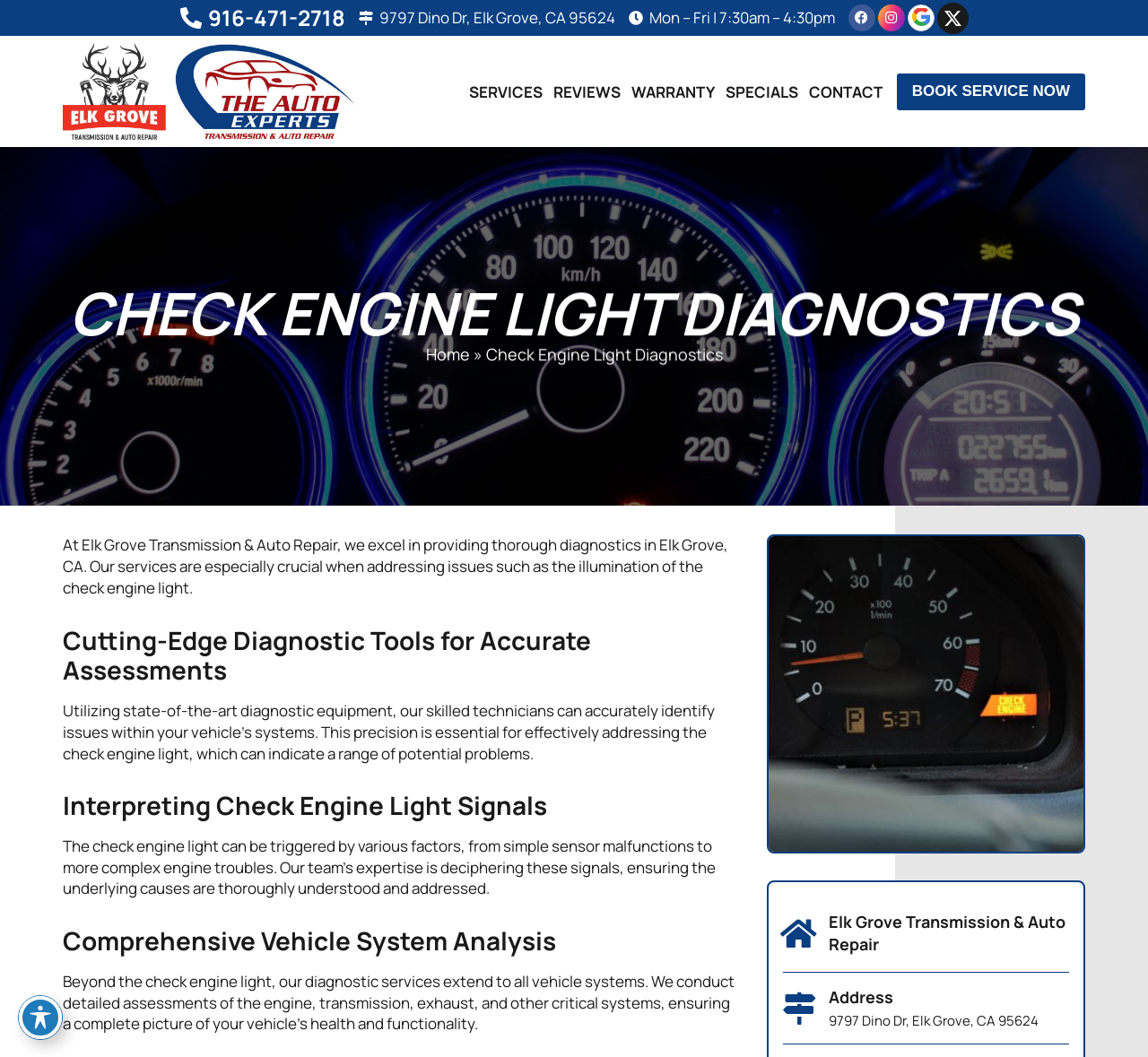Identify the bounding box coordinates for the element you need to click to achieve the following task: "Call the phone number". Provide the bounding box coordinates as four float numbers between 0 and 1, in the form [left, top, right, bottom].

[0.181, 0.003, 0.3, 0.031]